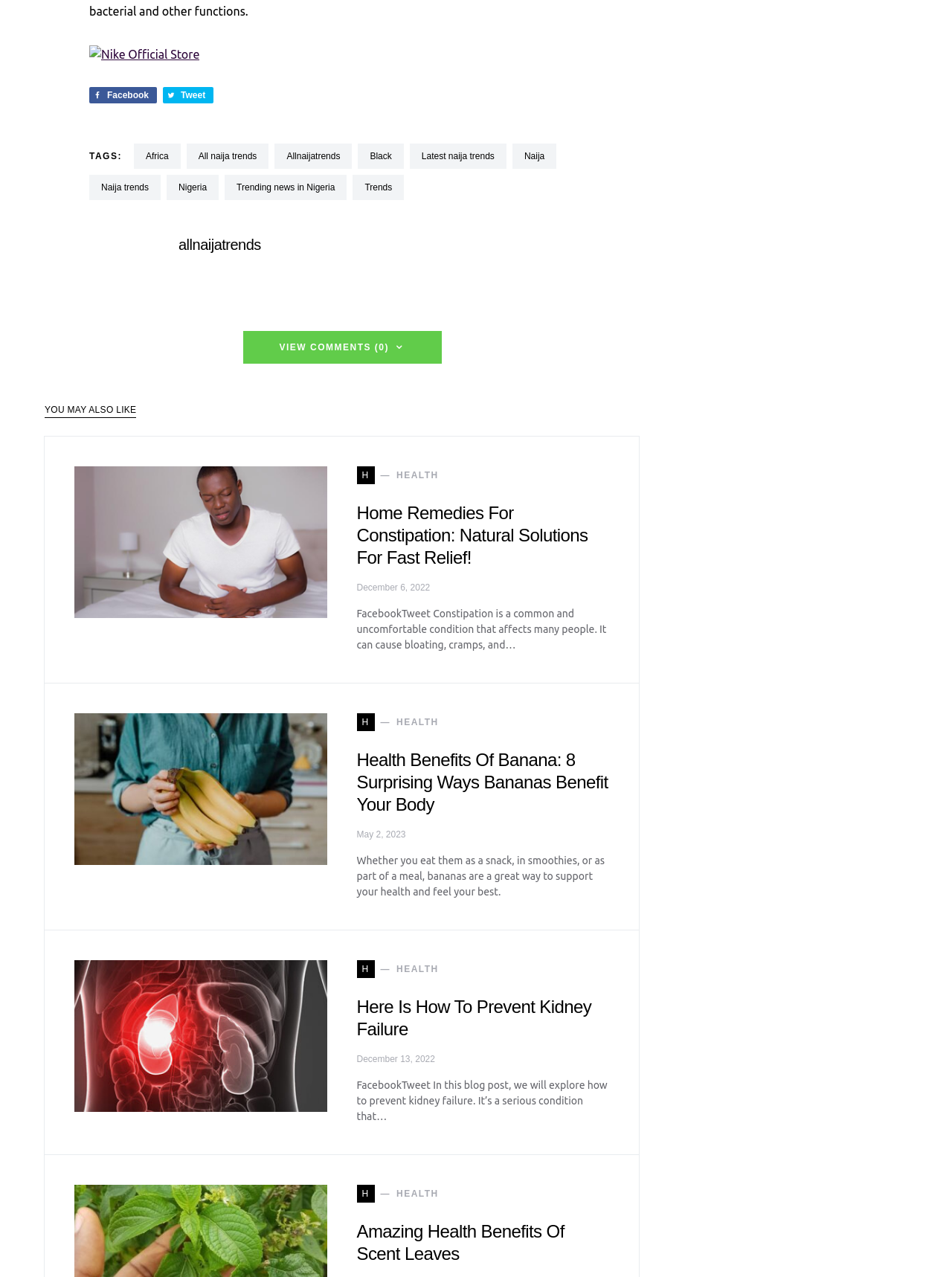Identify the coordinates of the bounding box for the element that must be clicked to accomplish the instruction: "Read more about 'Here Is How To Prevent Kidney Failure'".

[0.375, 0.78, 0.621, 0.814]